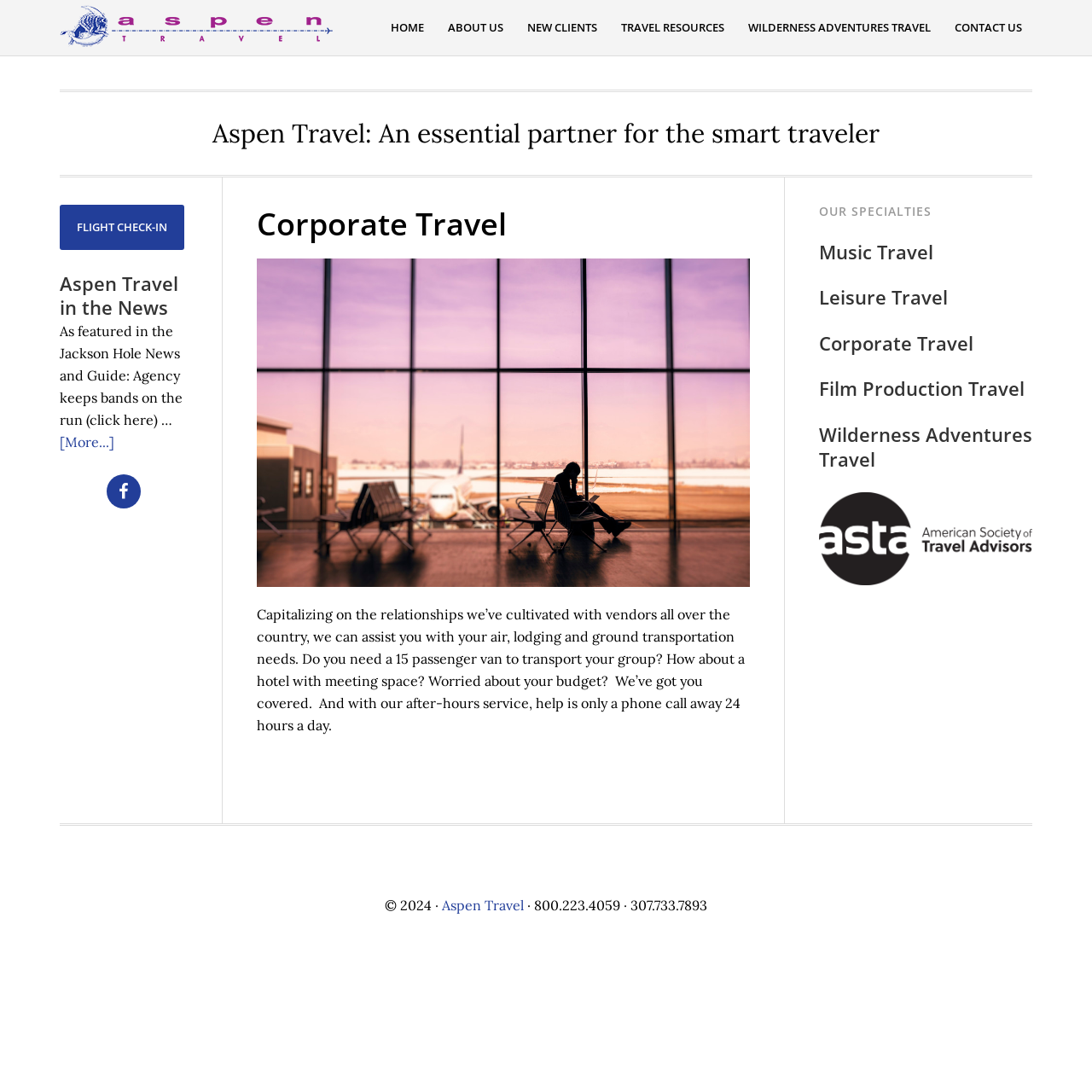Please identify the bounding box coordinates of the area I need to click to accomplish the following instruction: "Visit Facebook page".

[0.098, 0.434, 0.129, 0.466]